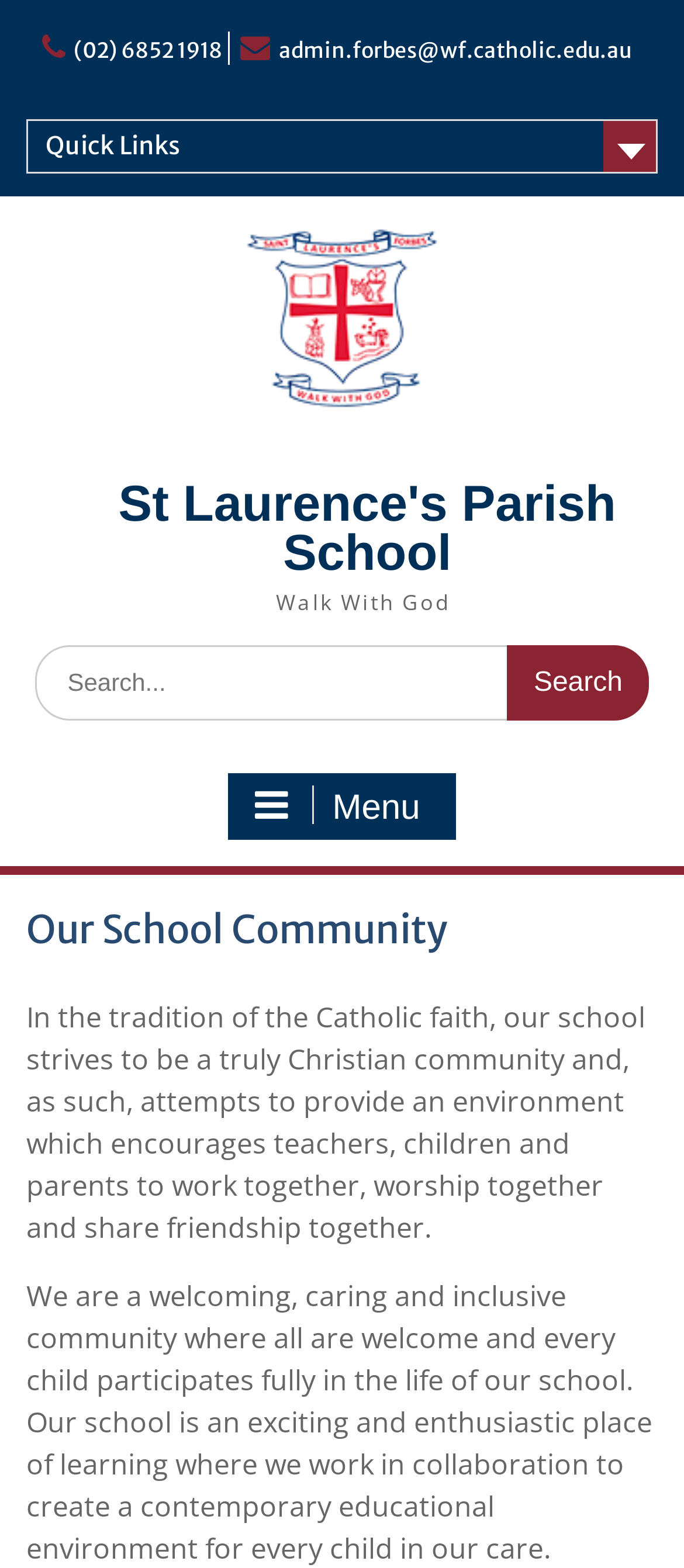Observe the image and answer the following question in detail: What is the email address of the school administrator?

The email address of the school administrator can be found on the top of the webpage, next to the phone number, which is a link element with the text 'admin.forbes@wf.catholic.edu.au'.